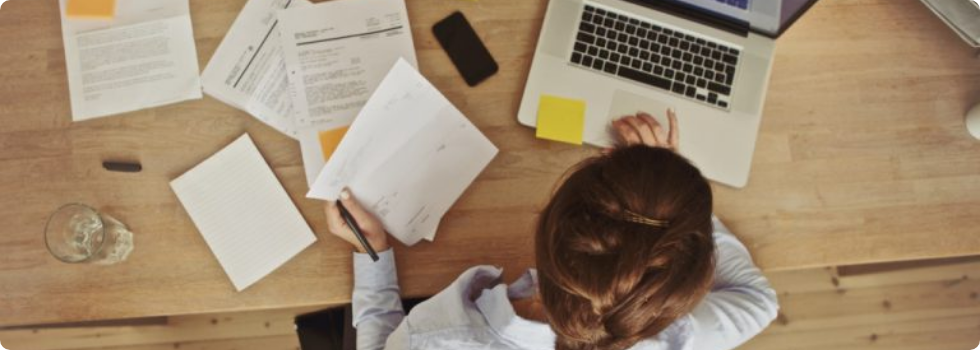Reply to the question with a single word or phrase:
What is the person holding in their left hand?

A sheet of paper